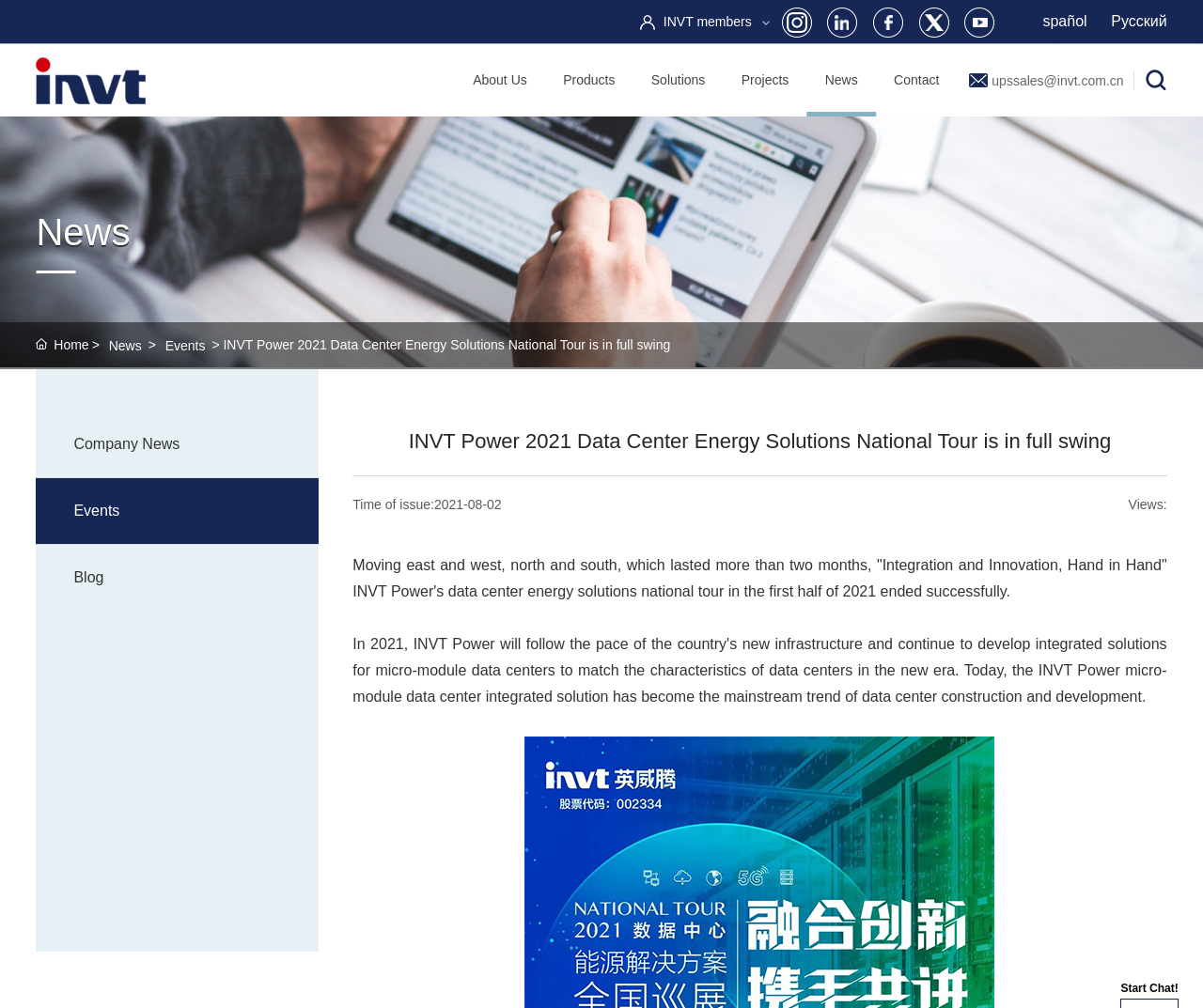Determine the bounding box coordinates of the clickable area required to perform the following instruction: "Email for free education and training". The coordinates should be represented as four float numbers between 0 and 1: [left, top, right, bottom].

None